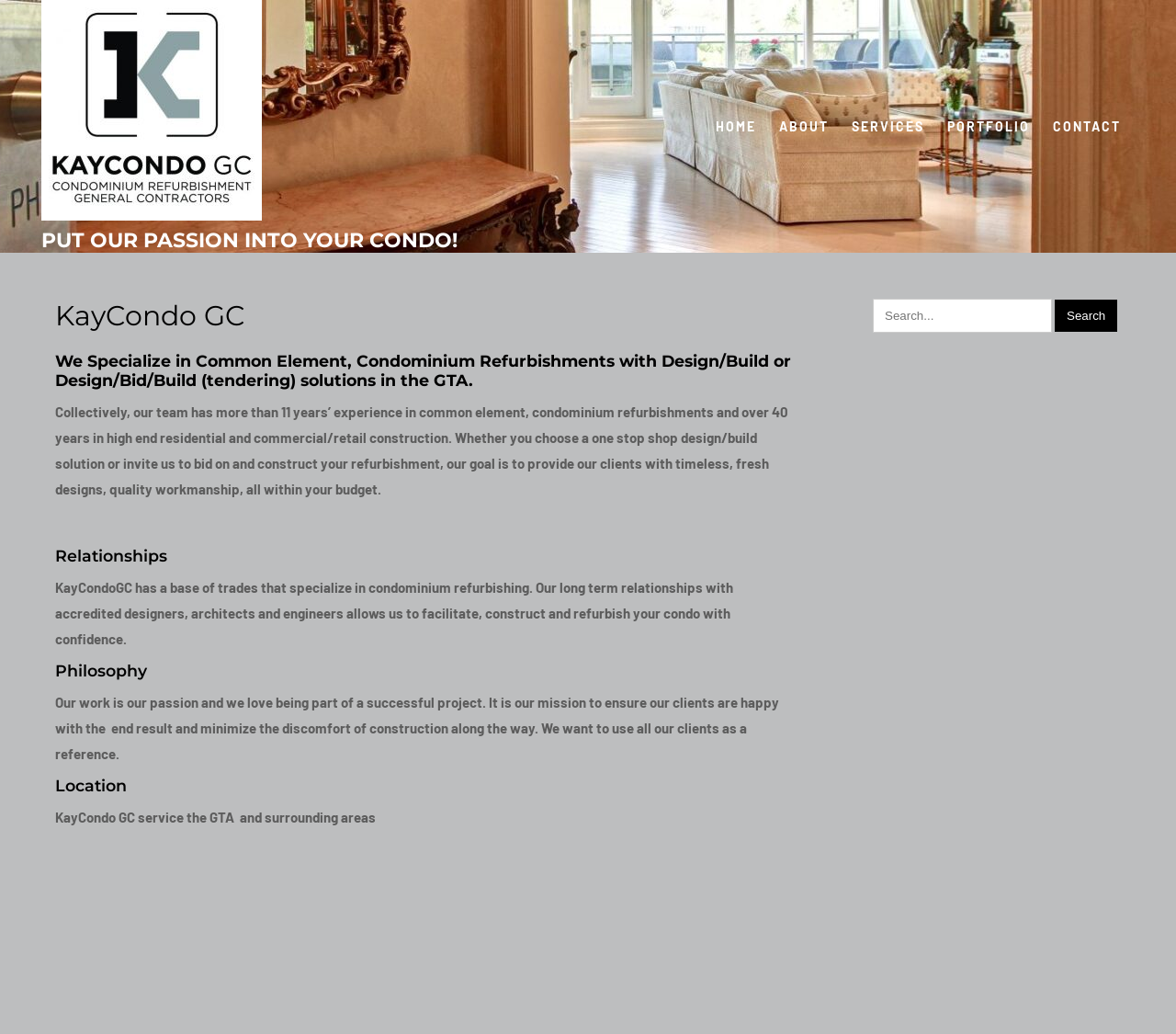From the element description: "value="Search"", extract the bounding box coordinates of the UI element. The coordinates should be expressed as four float numbers between 0 and 1, in the order [left, top, right, bottom].

[0.897, 0.29, 0.95, 0.321]